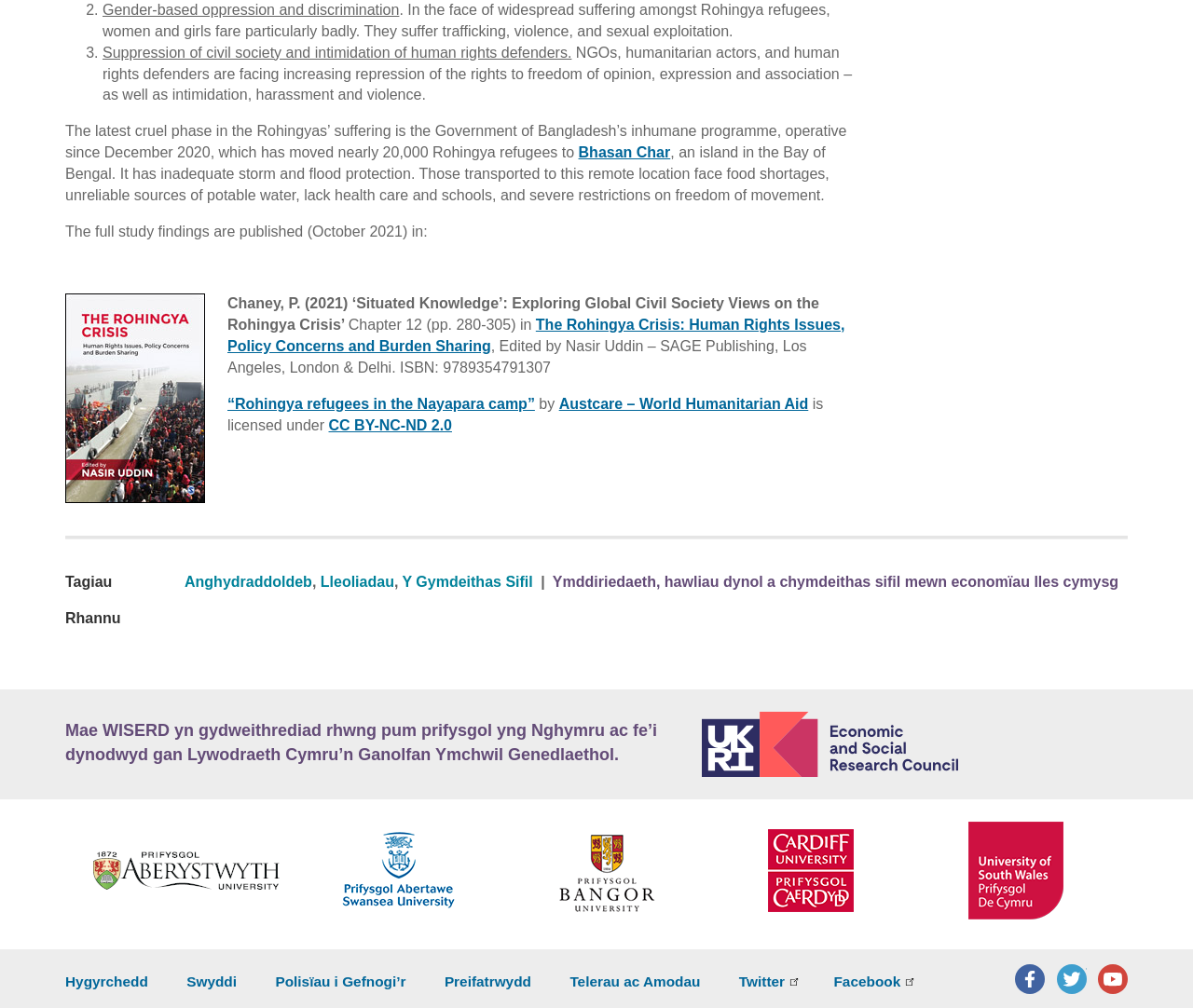Determine the bounding box coordinates of the region I should click to achieve the following instruction: "Sign up as a Prayer Partner". Ensure the bounding box coordinates are four float numbers between 0 and 1, i.e., [left, top, right, bottom].

None